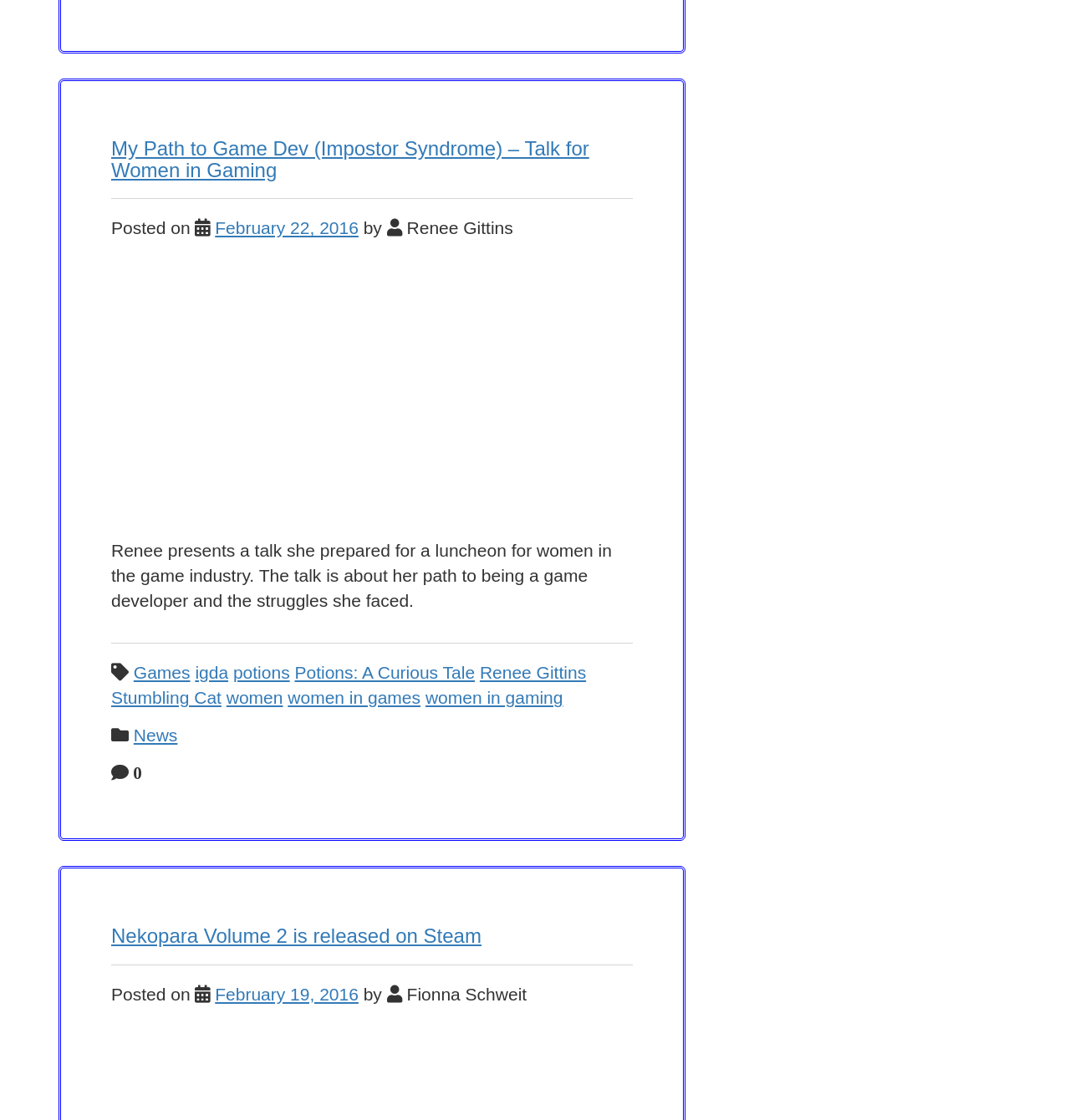Extract the bounding box coordinates for the described element: "Potions: A Curious Tale". The coordinates should be represented as four float numbers between 0 and 1: [left, top, right, bottom].

[0.275, 0.592, 0.444, 0.609]